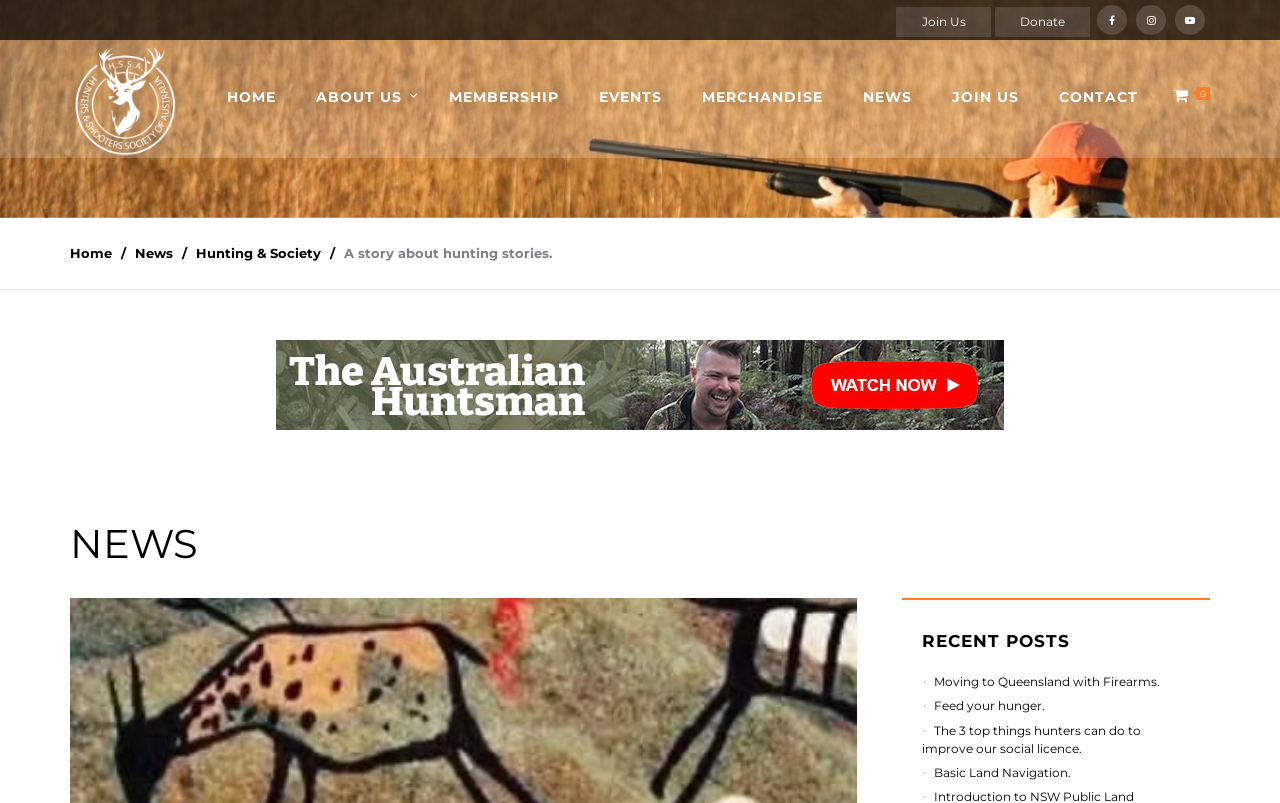Produce an elaborate caption capturing the essence of the webpage.

This webpage is about the Hunters and Shooters Society of Australia, with a focus on hunting stories. At the top right corner, there are three social media links represented by icons. Below them, there are two prominent links, "Join Us" and "Donate". 

On the top left, the society's logo and name are displayed, with a link to the homepage. Below the logo, there is a navigation menu with links to various sections, including "HOME", "ABOUT US", "MEMBERSHIP", "EVENTS", "MERCHANDISE", "NEWS", "JOIN US", and "CONTACT". 

The main content area begins with a heading that reads "A story about hunting stories." Below this heading, there is a large link that spans most of the width of the page. 

Further down, there is a "NEWS" section with a heading, followed by a subheading "RECENT POSTS". This section features four news articles with links, including "Moving to Queensland with Firearms", "Feed your hunger", "The 3 top things hunters can do to improve our social licence", and "Basic Land Navigation".